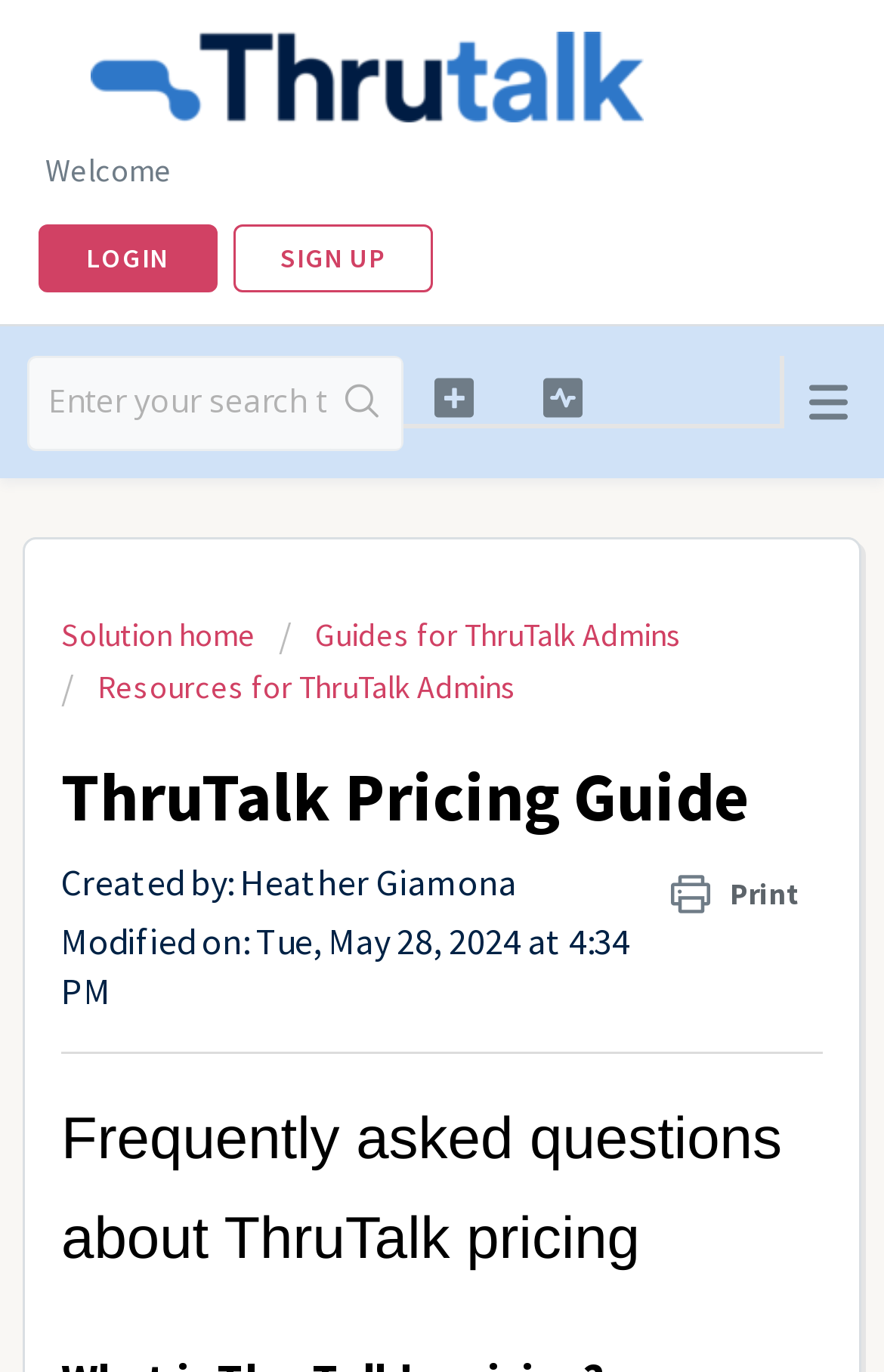What is the main topic of the webpage?
Provide a concise answer using a single word or phrase based on the image.

ThruTalk pricing